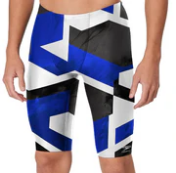Interpret the image and provide an in-depth description.

The image showcases a pair of Speedo Men's Glimmer Jammers, which feature a striking design that combines bold geometric patterns in black, blue, and white. These jammers are tailored for competitive swimming, providing a streamlined fit that enhances performance in the water. The vibrant colors and dynamic shapes are not only visually appealing but also reflect a modern aesthetic suitable for athletes. Perfect for training or actual competitions, these jammers measure 45 cm in length, covering from the mid-waist to just above the knee, ensuring both comfort and functionality.